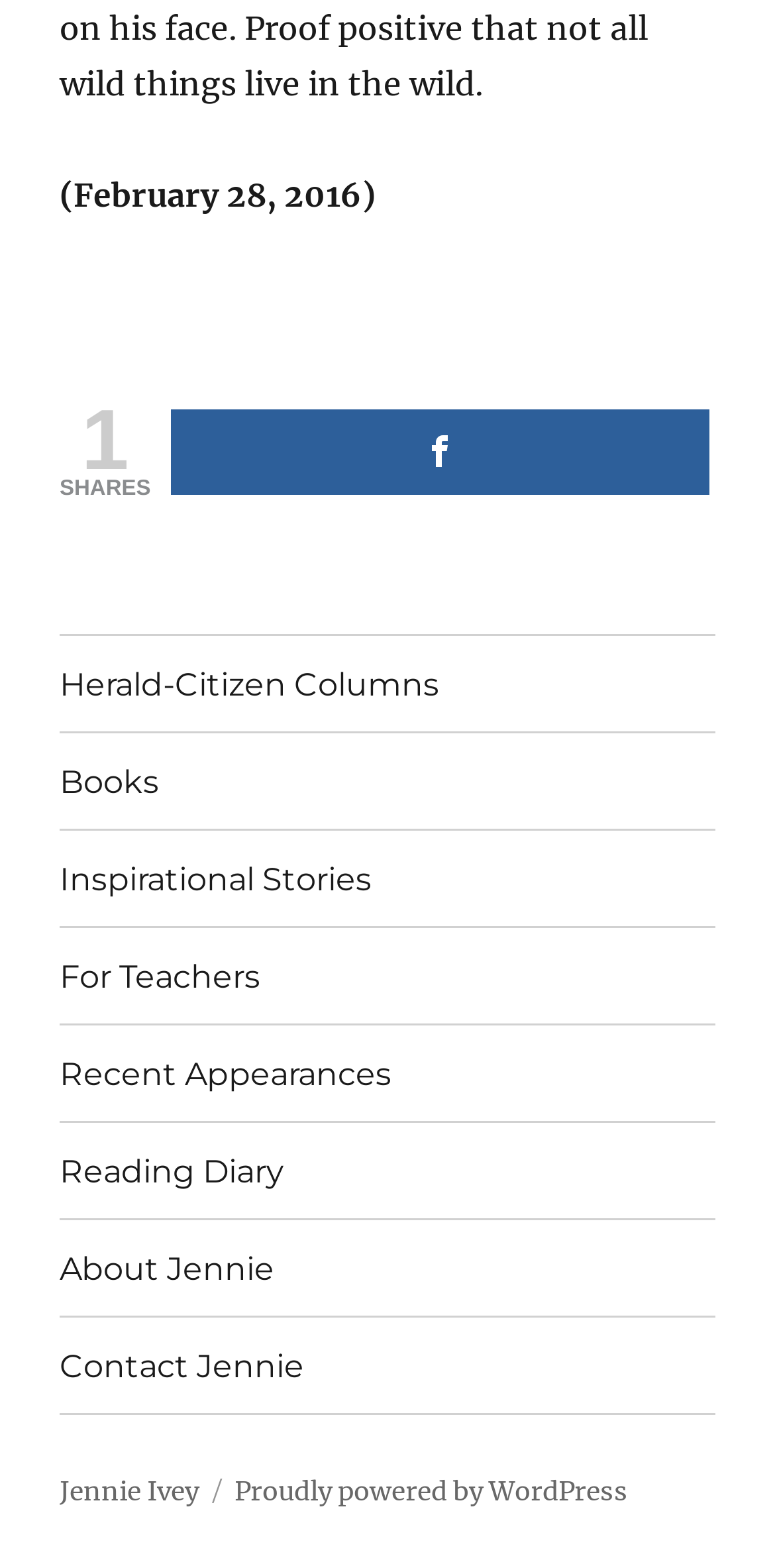What is the date mentioned on the webpage?
Could you answer the question with a detailed and thorough explanation?

The date is mentioned at the top of the webpage, in a static text element with a bounding box of [0.077, 0.112, 0.485, 0.137].